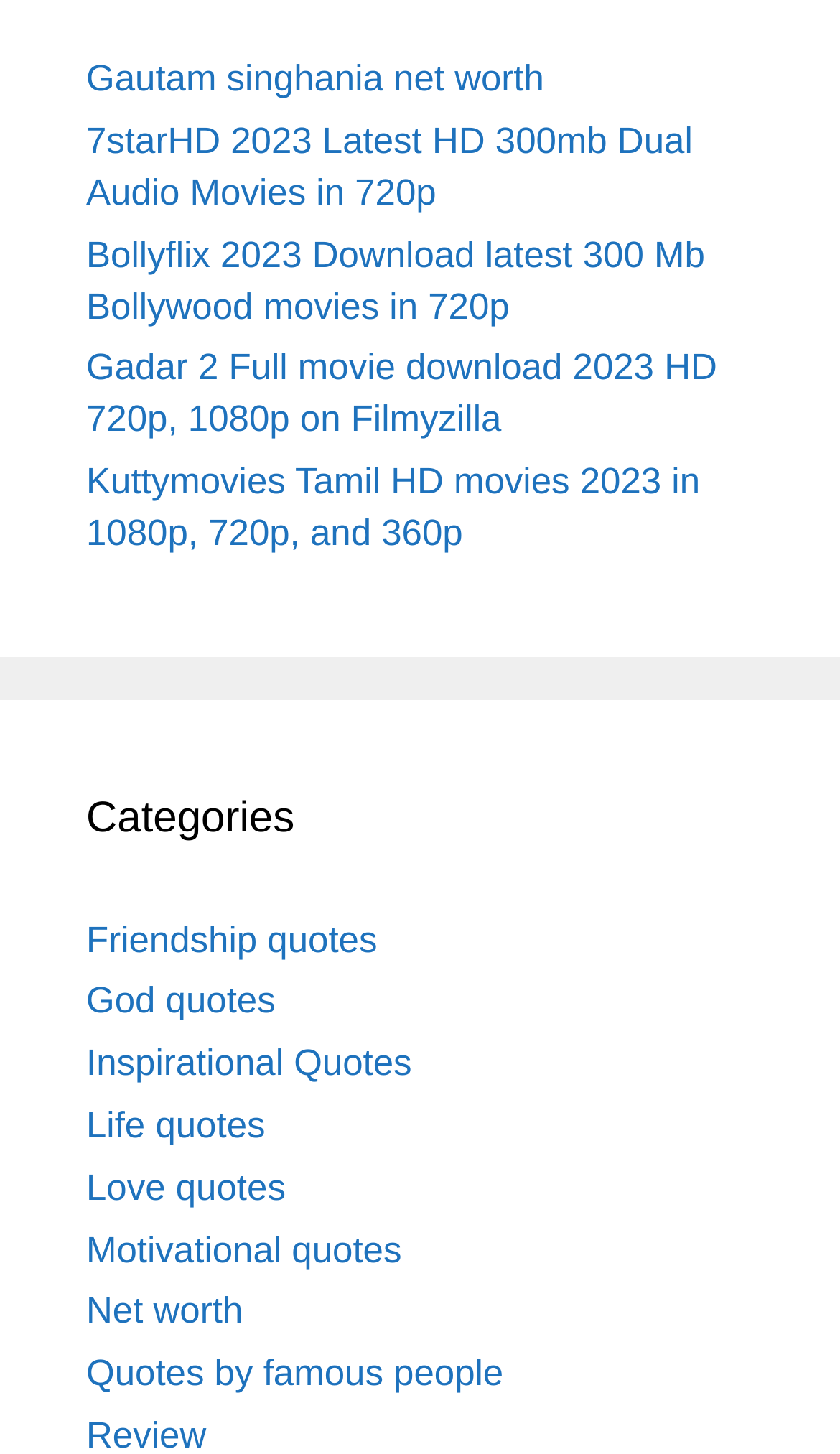How many categories are listed?
Answer the question with detailed information derived from the image.

I counted the number of categories listed on the webpage, and there is only one category listed, which is 'Categories'.